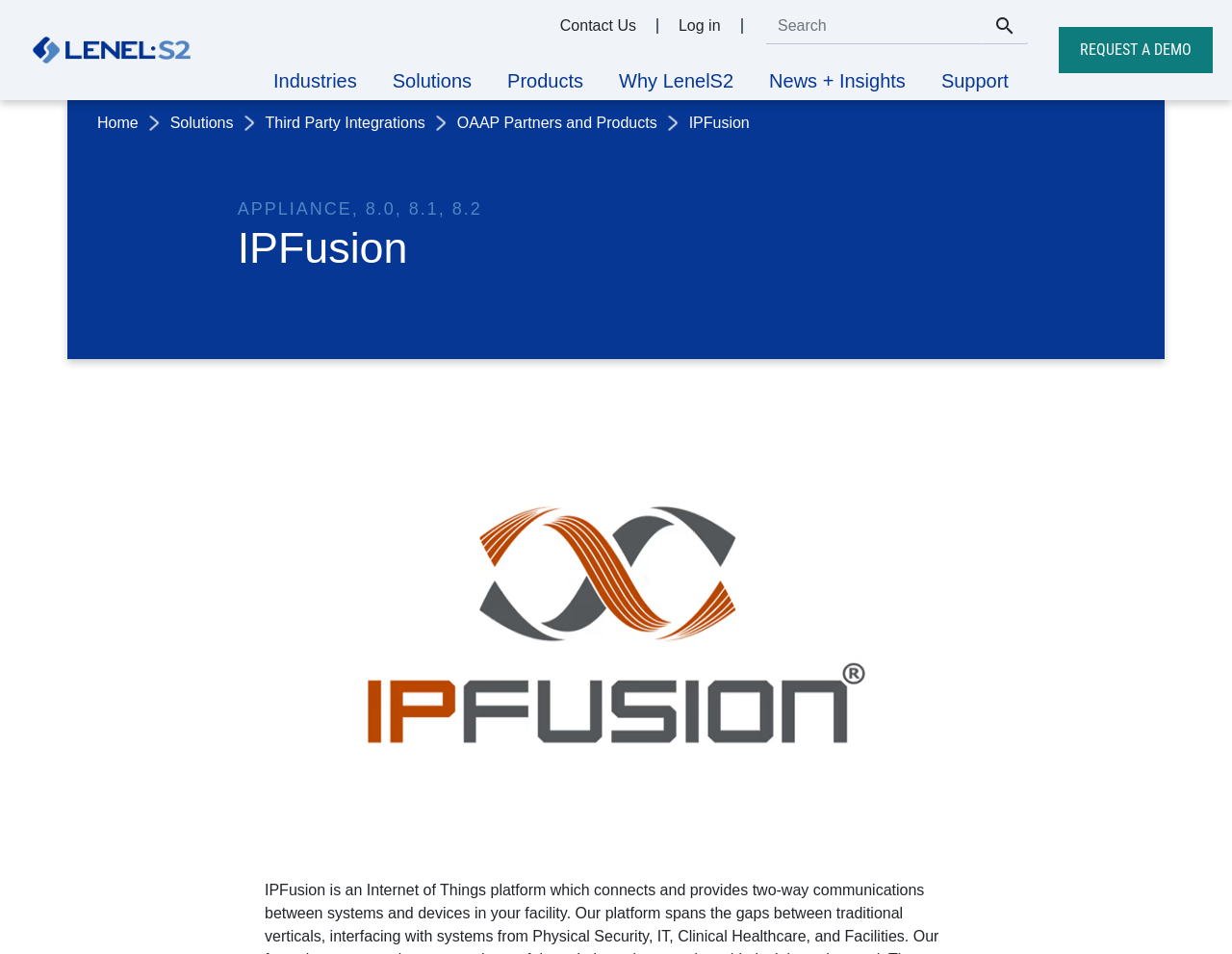Please find the bounding box coordinates of the clickable region needed to complete the following instruction: "Search for information". The bounding box coordinates must consist of four float numbers between 0 and 1, i.e., [left, top, right, bottom].

[0.796, 0.008, 0.835, 0.046]